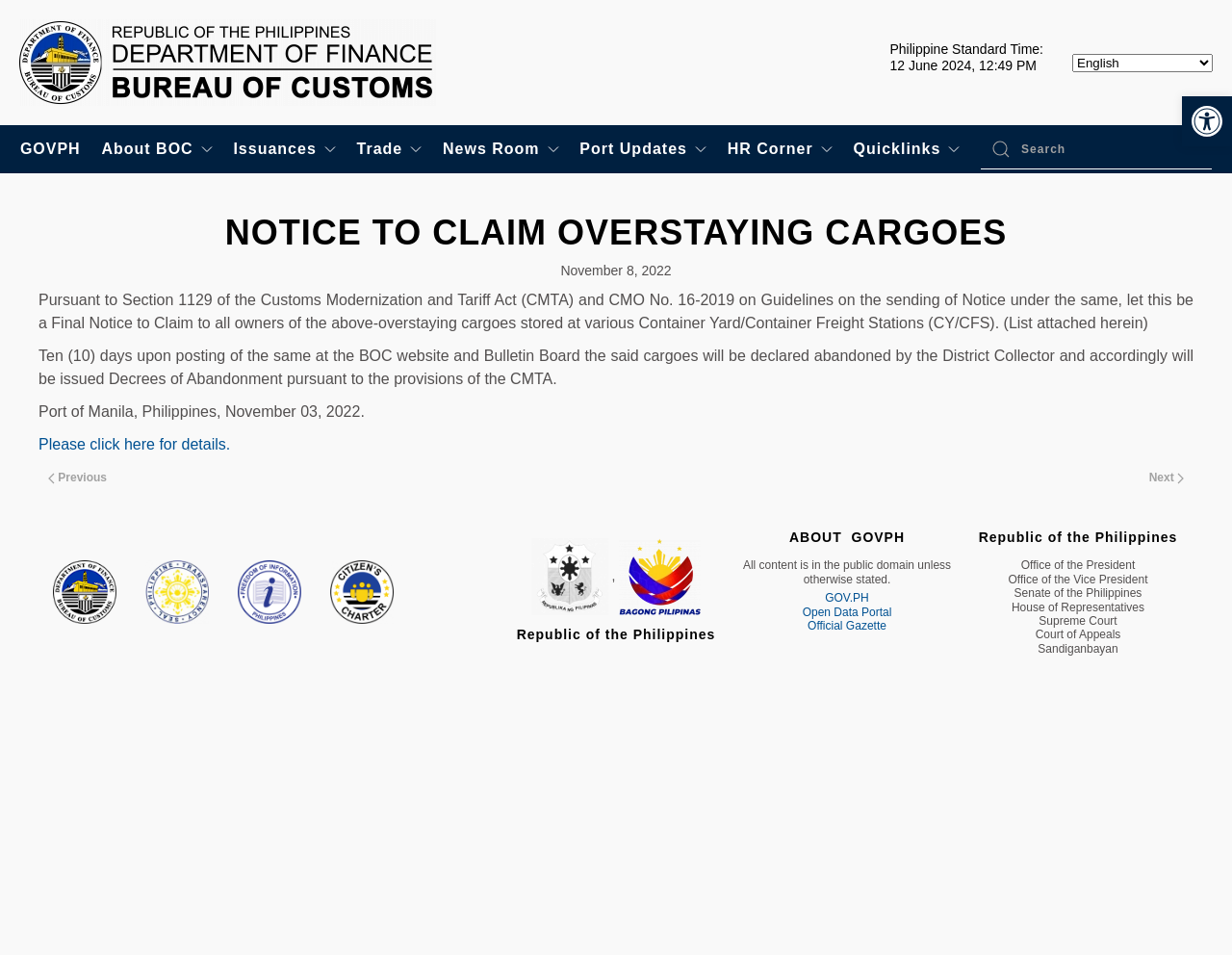Determine the bounding box coordinates of the element's region needed to click to follow the instruction: "Go back to home". Provide these coordinates as four float numbers between 0 and 1, formatted as [left, top, right, bottom].

[0.016, 0.02, 0.354, 0.111]